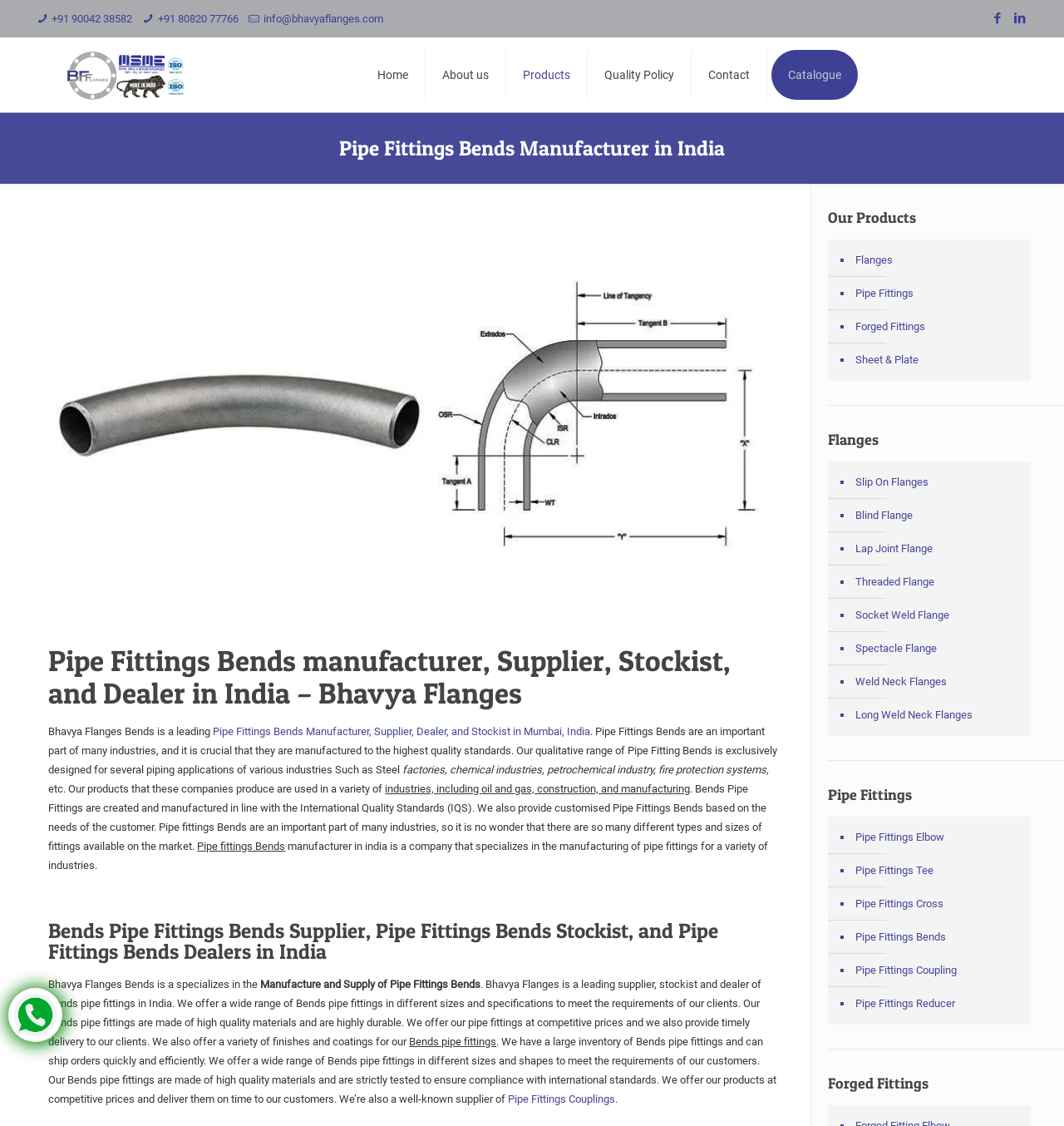Find the bounding box coordinates of the area to click in order to follow the instruction: "View the 'Pipe Fittings Bends manufacturer, Supplier, Stockist, and Dealer in India – Bhavya Flanges' heading".

[0.046, 0.572, 0.732, 0.63]